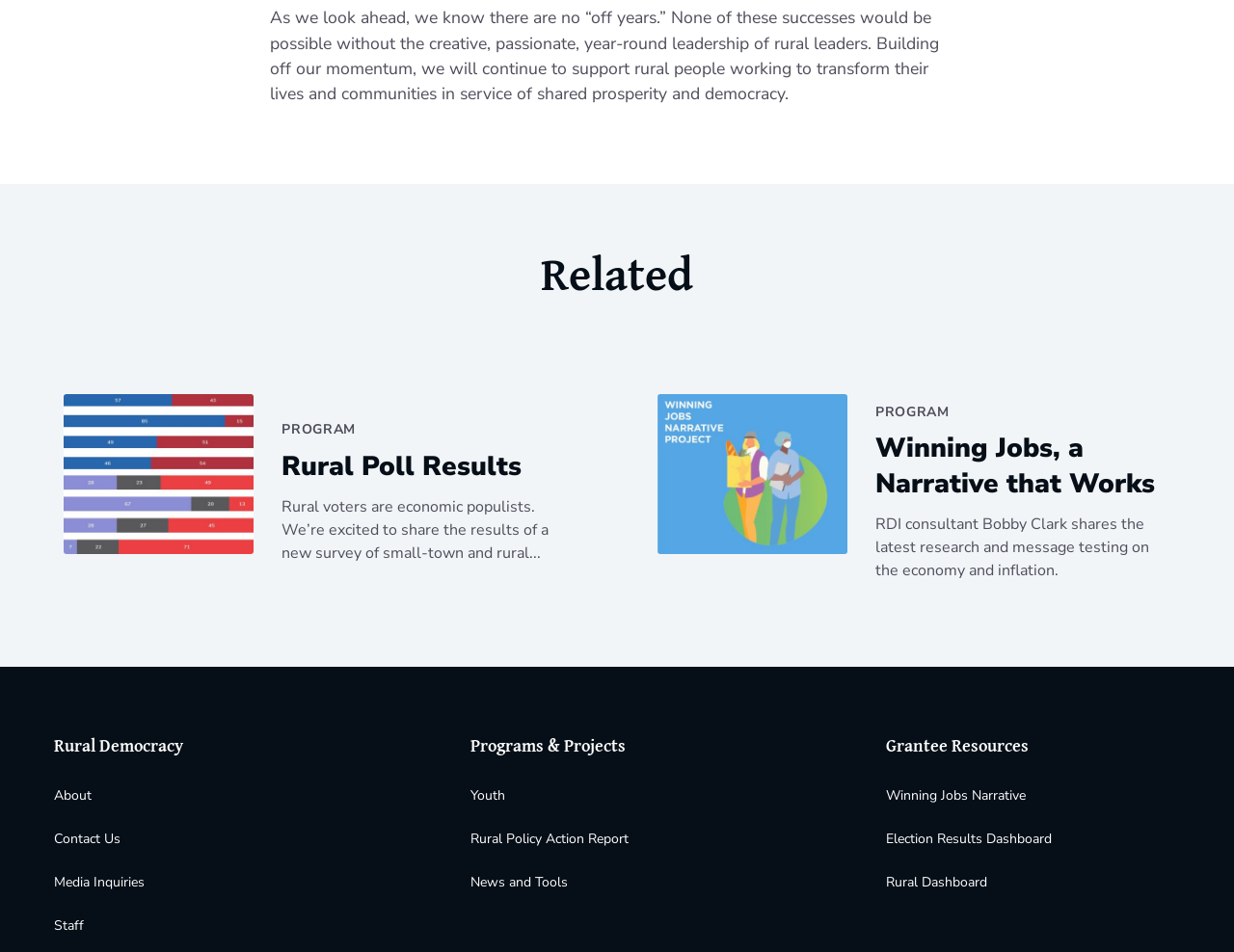What is the last link in the 'Programs & Projects' section?
Please give a detailed and elaborate answer to the question.

In the 'Programs & Projects' section, the last link is 'Rural Policy Action Report', which is located below the 'Youth' link.